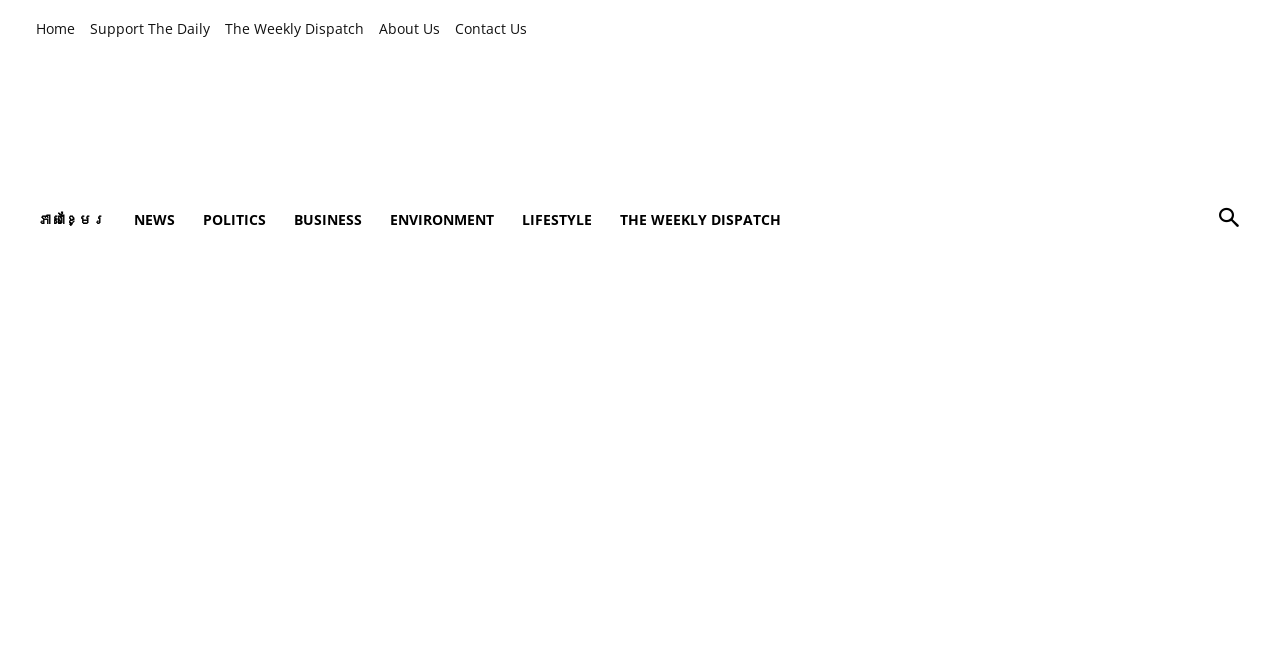Please give the bounding box coordinates of the area that should be clicked to fulfill the following instruction: "switch to Khmer language". The coordinates should be in the format of four float numbers from 0 to 1, i.e., [left, top, right, bottom].

[0.019, 0.291, 0.094, 0.362]